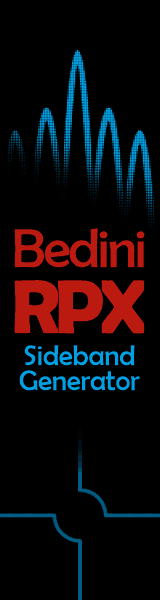Break down the image and describe each part extensively.

The image showcases the "Bedini RPX Sideband Generator," in a striking design that highlights its name prominently. The term "Bedini" is depicted in bold red letters at the top, followed by "RPX" in an equally bold, larger font, also in red, emphasizing its significance. Below this, the words "Sideband Generator" are rendered in a softer blue, creating a visual contrast that draws the eye. The background design features a series of dynamic waveforms, representing energy or sound waves, which adds a sense of motion and technical sophistication. This image likely relates to advanced energy generation technology and is associated with the scope of devices discussed in the context of efficient energy solutions.